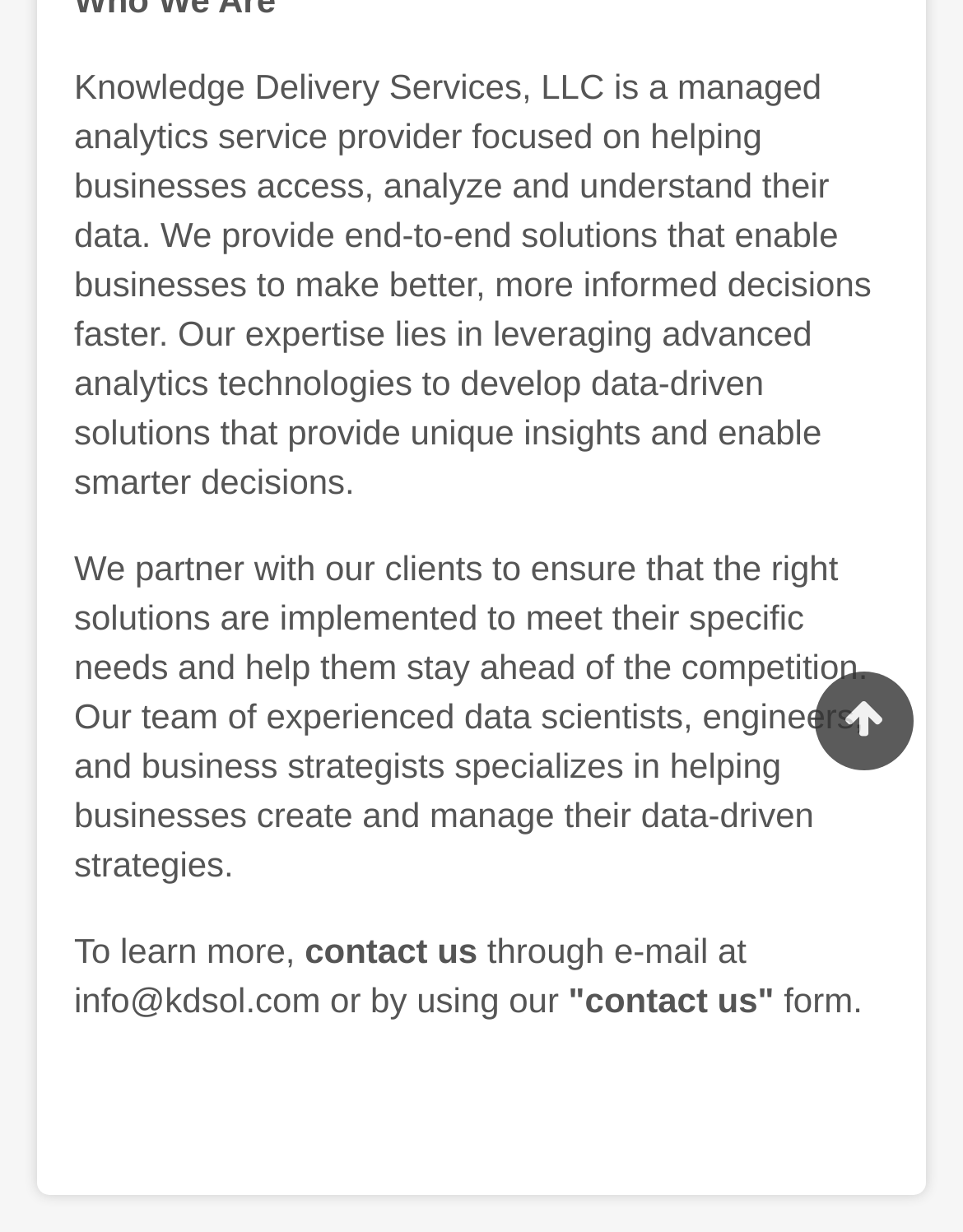Please specify the bounding box coordinates in the format (top-left x, top-left y, bottom-right x, bottom-right y), with values ranging from 0 to 1. Identify the bounding box for the UI component described as follows: "contact us" form

[0.59, 0.795, 0.886, 0.827]